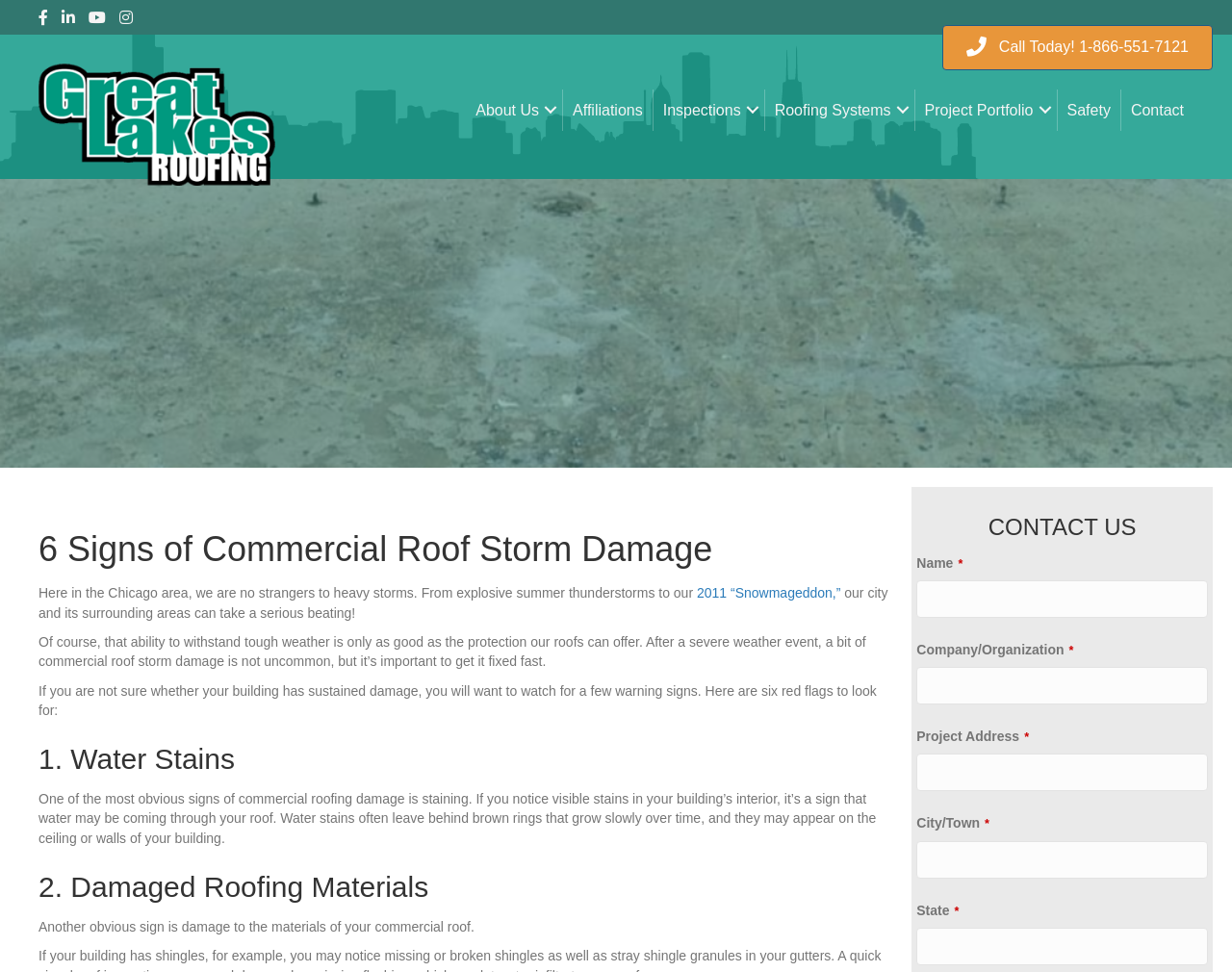Use a single word or phrase to answer the question: What is the sixth sign of commercial roof storm damage?

Not mentioned